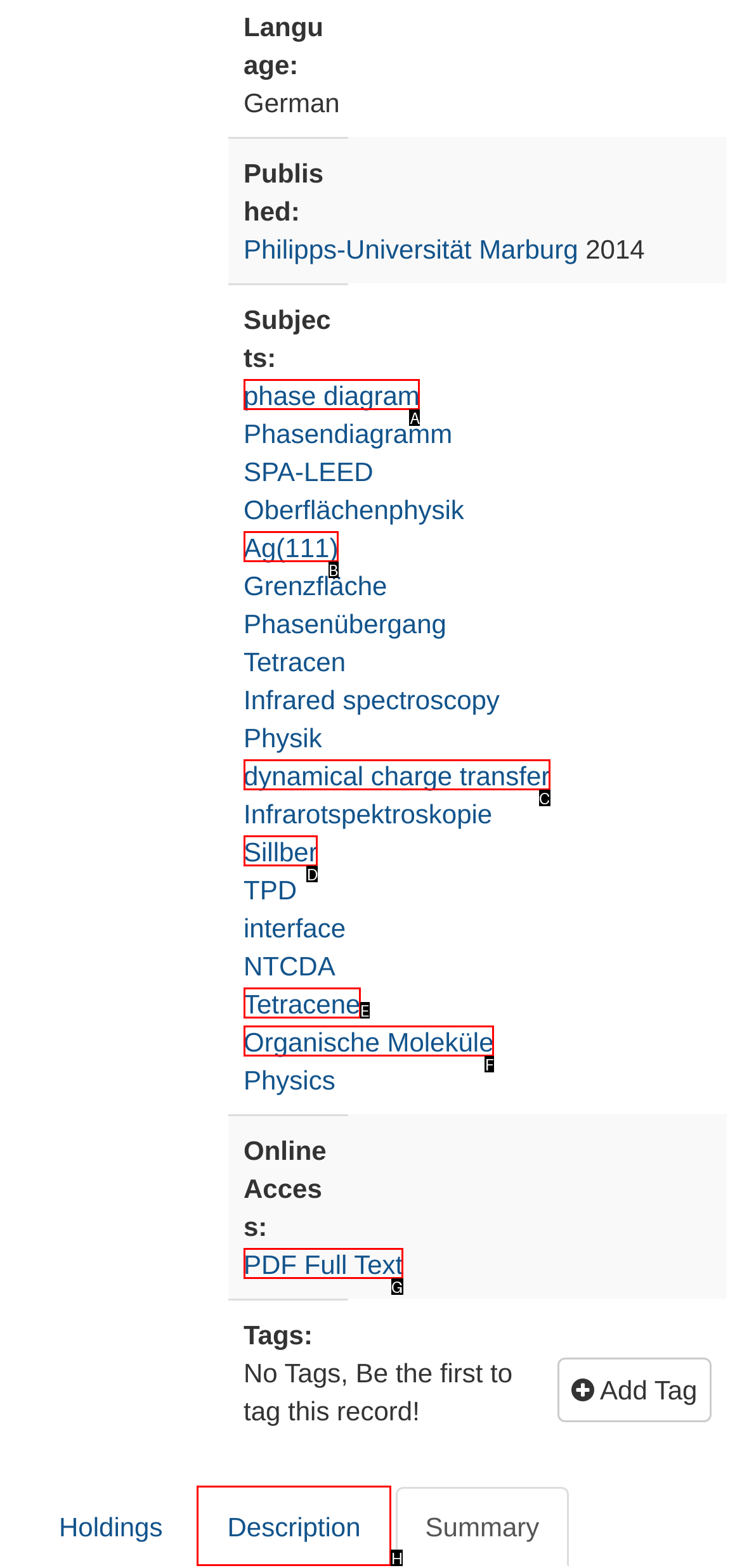Determine which HTML element best suits the description: phase diagram. Reply with the letter of the matching option.

A